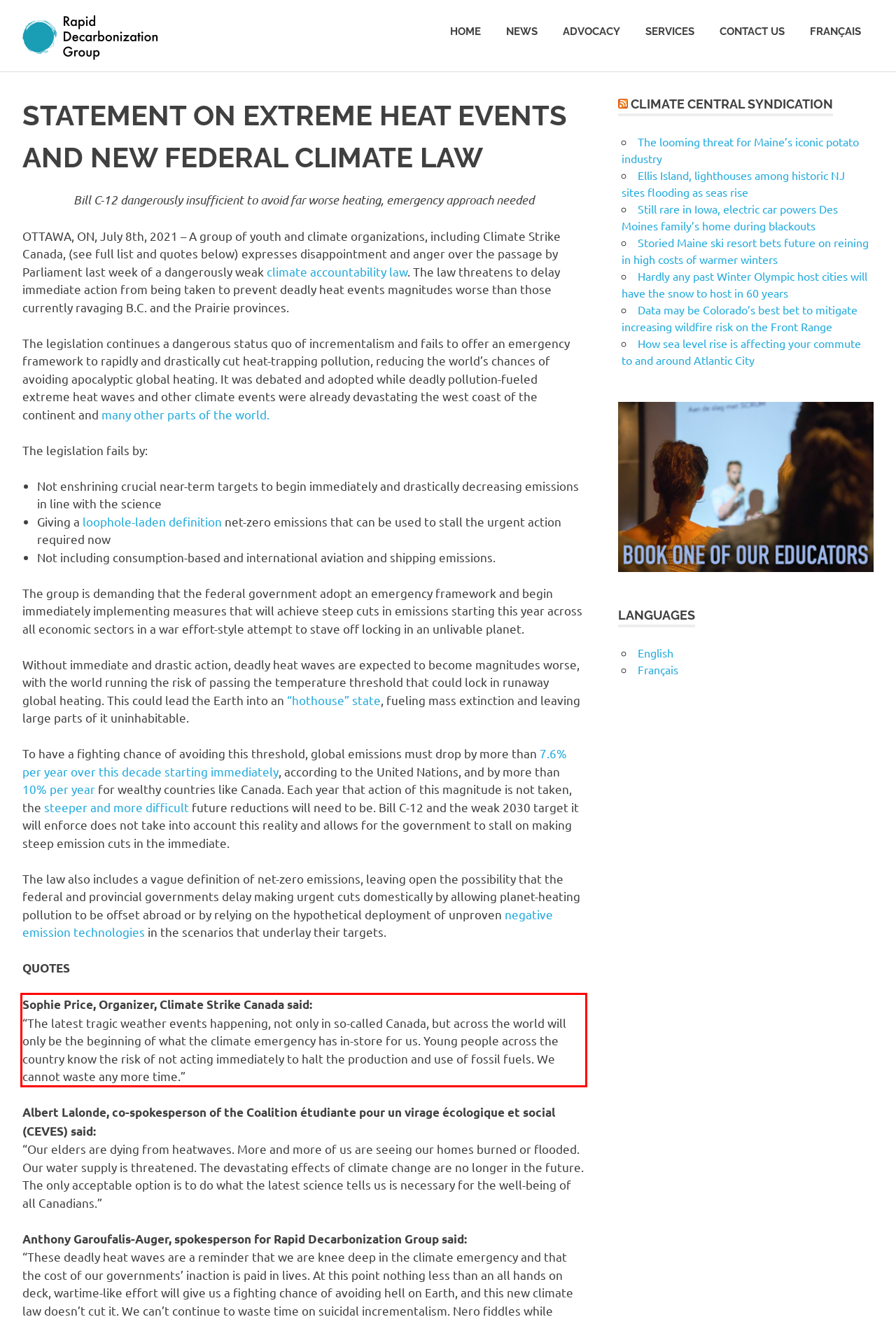Identify and transcribe the text content enclosed by the red bounding box in the given screenshot.

Sophie Price, Organizer, Climate Strike Canada said: “The latest tragic weather events happening, not only in so-called Canada, but across the world will only be the beginning of what the climate emergency has in-store for us. Young people across the country know the risk of not acting immediately to halt the production and use of fossil fuels. We cannot waste any more time.”